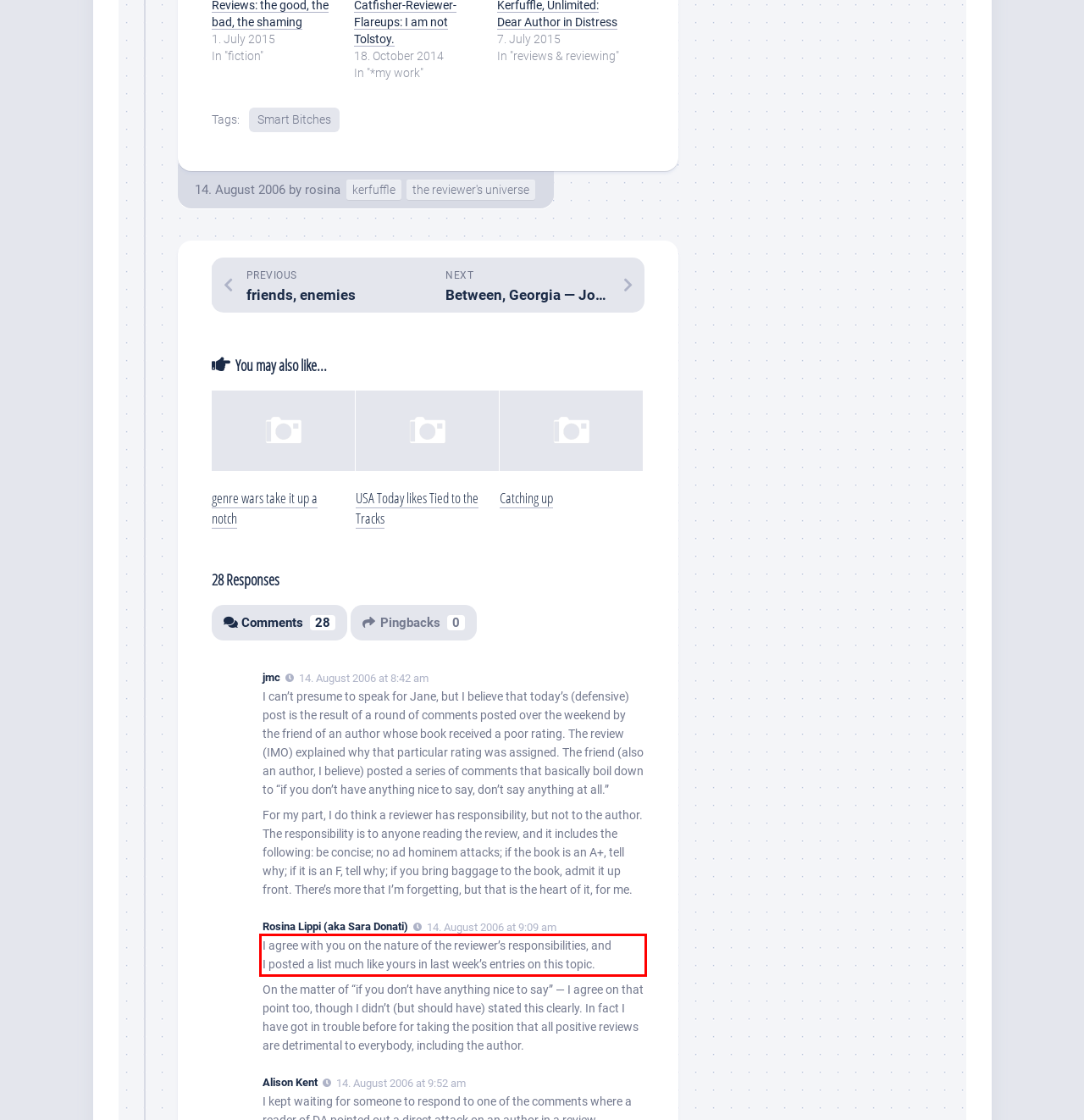You are provided with a webpage screenshot that includes a red rectangle bounding box. Extract the text content from within the bounding box using OCR.

I agree with you on the nature of the reviewer’s responsibilities, and I posted a list much like yours in last week’s entries on this topic.